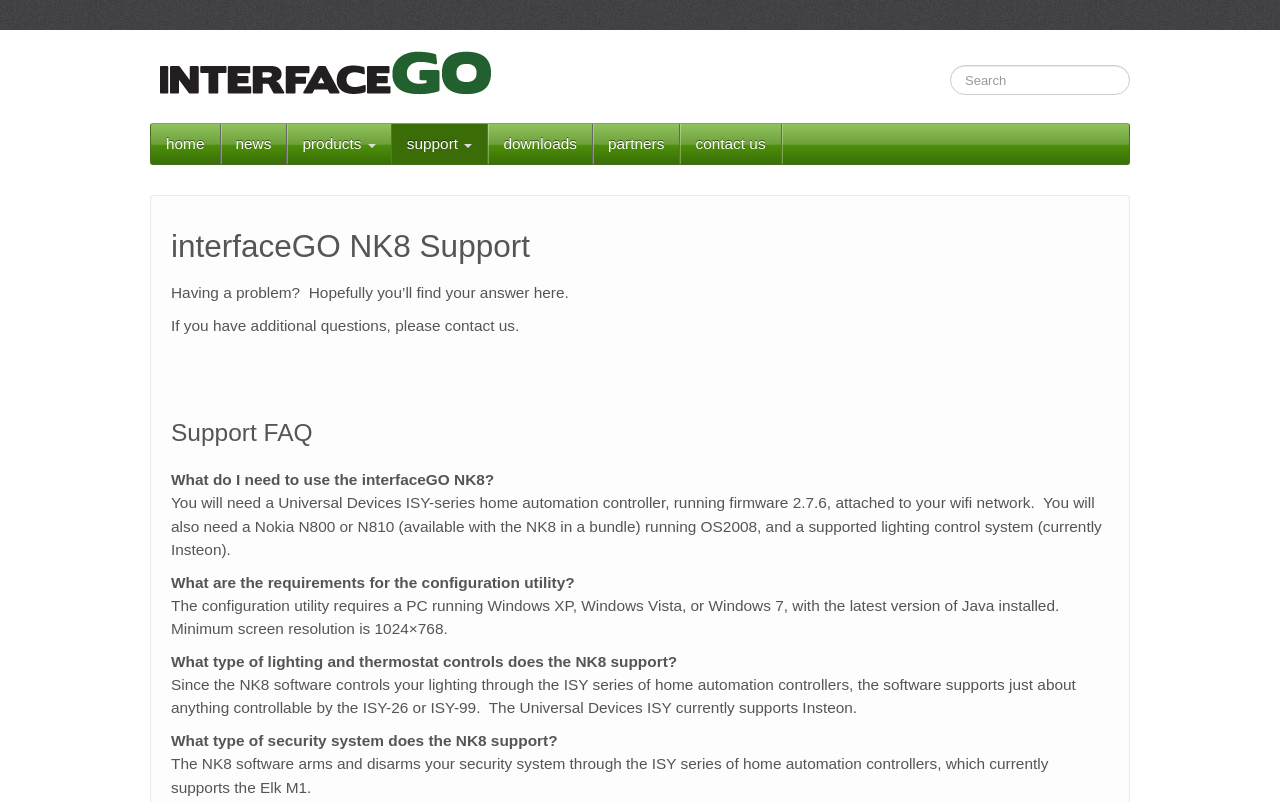Find and specify the bounding box coordinates that correspond to the clickable region for the instruction: "Go to home page".

[0.118, 0.155, 0.171, 0.204]